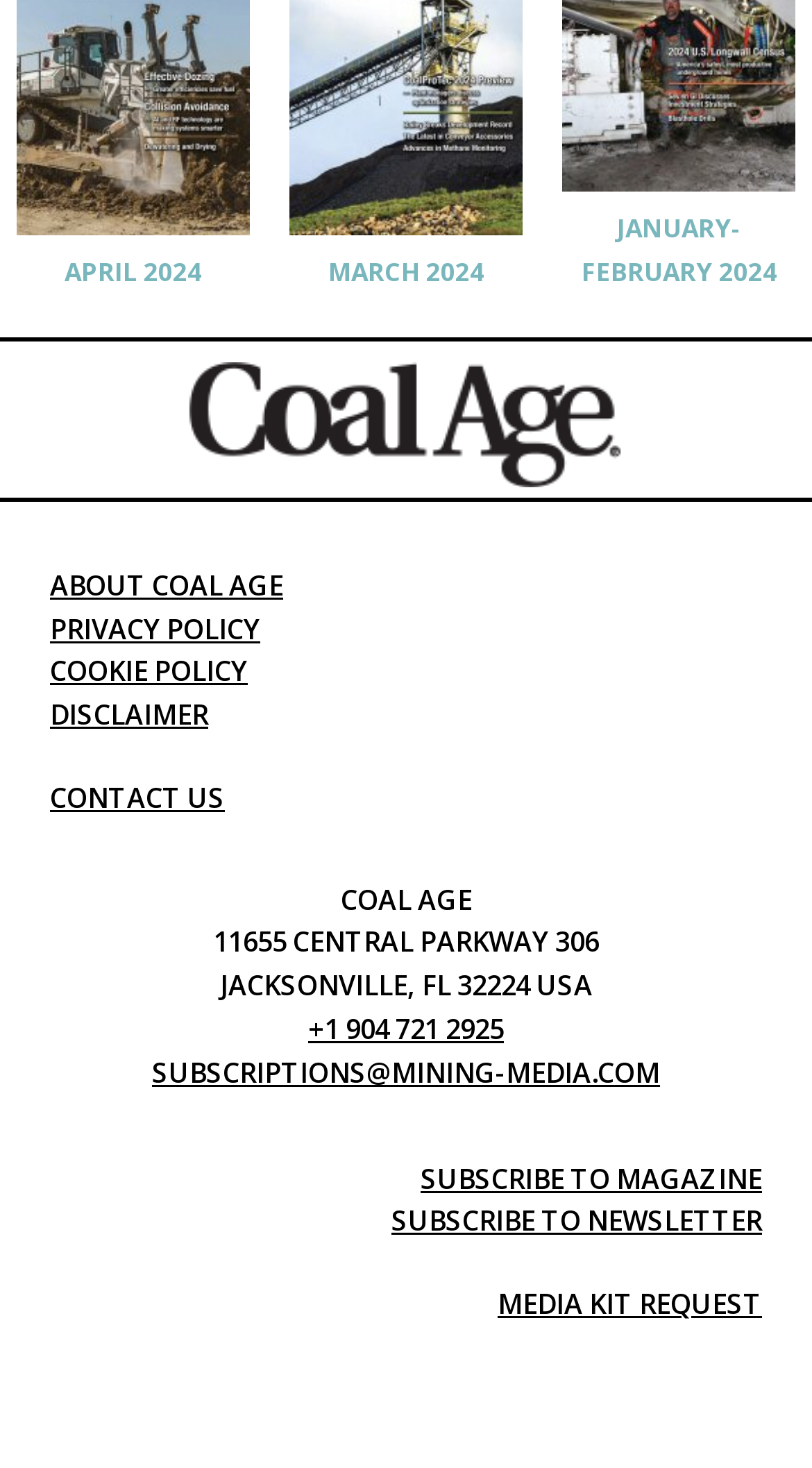Locate the bounding box coordinates of the element I should click to achieve the following instruction: "Check the post dated January 25, 2019".

None